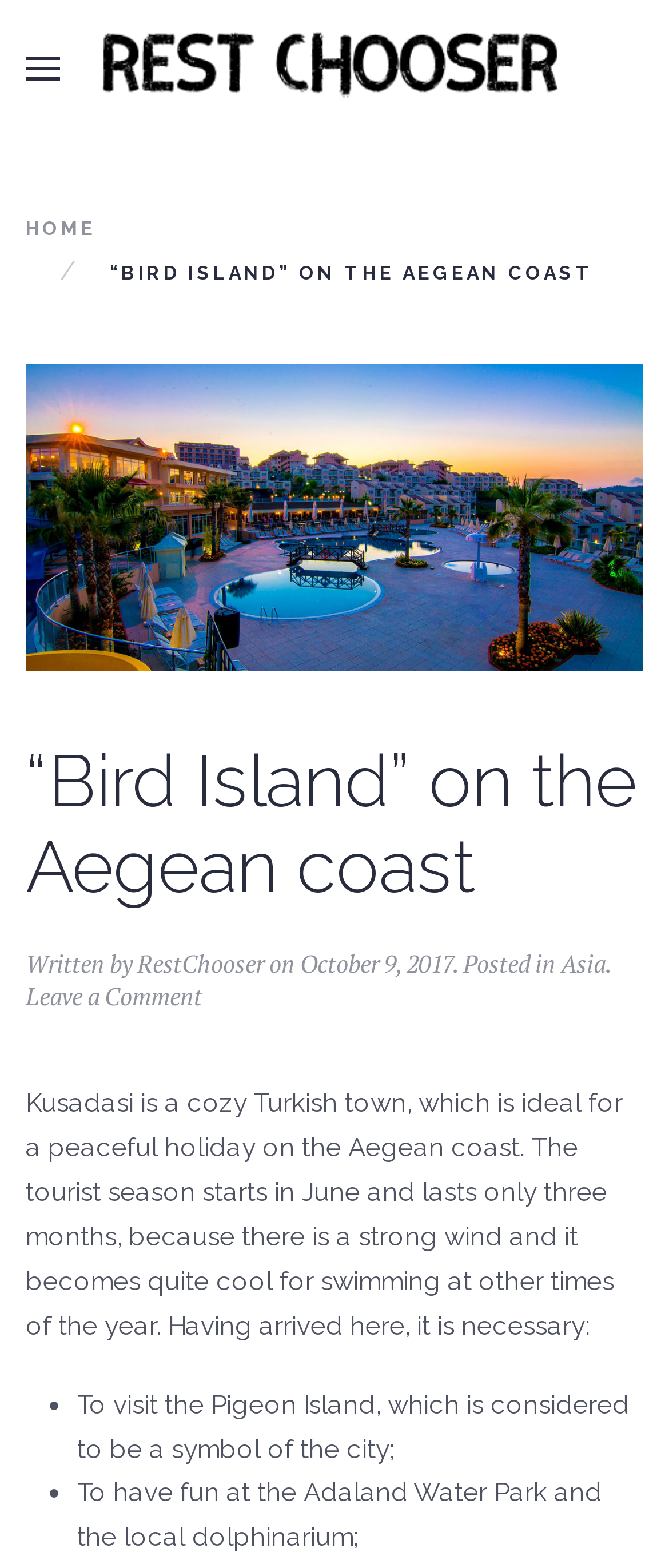When was the article published?
Can you provide a detailed and comprehensive answer to the question?

The publication date can be found in the time element '' which contains the StaticText 'October 9, 2017'.